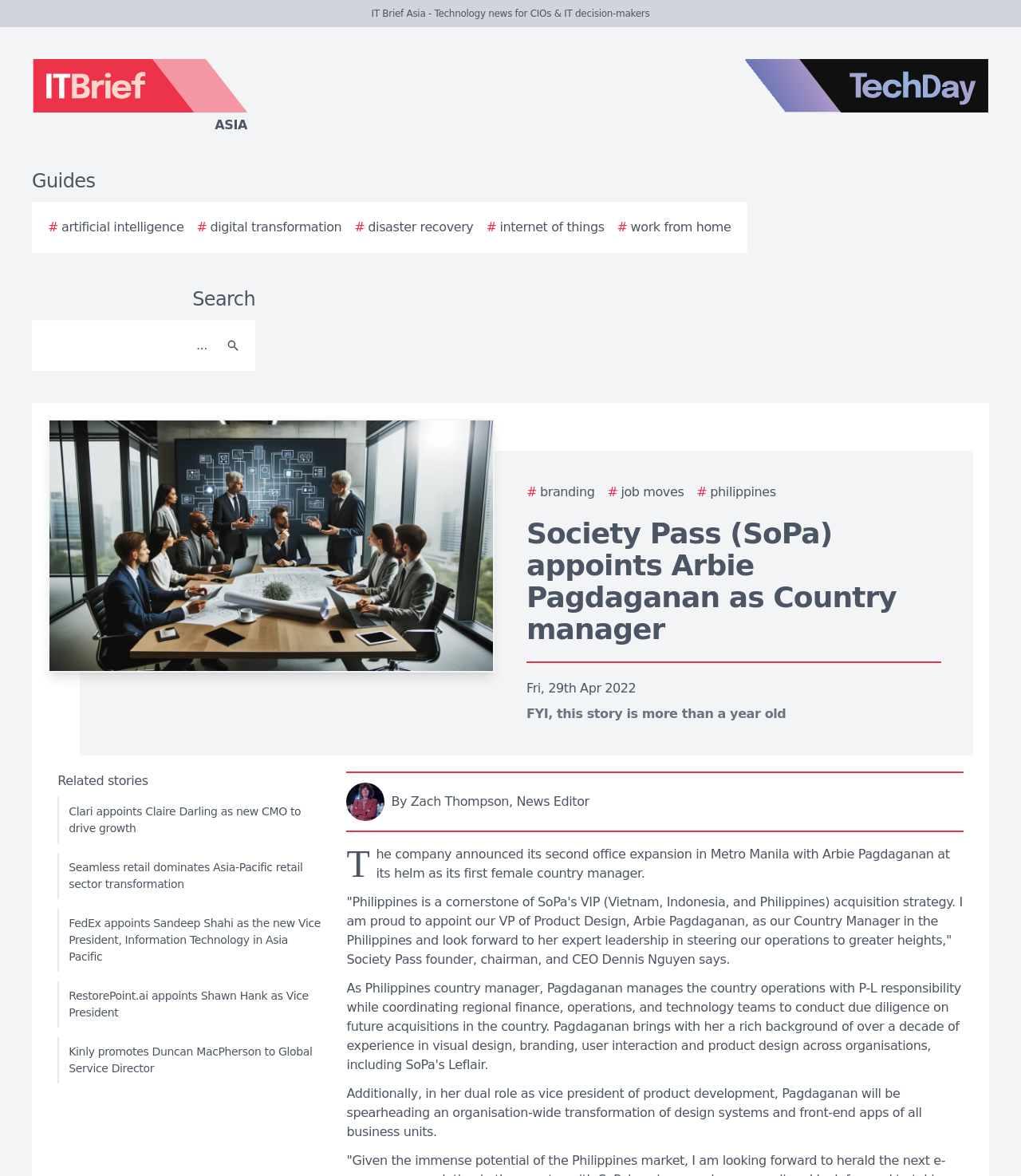Locate the UI element described as follows: "By Zach Thompson, News Editor". Return the bounding box coordinates as four float numbers between 0 and 1 in the order [left, top, right, bottom].

[0.339, 0.666, 0.944, 0.698]